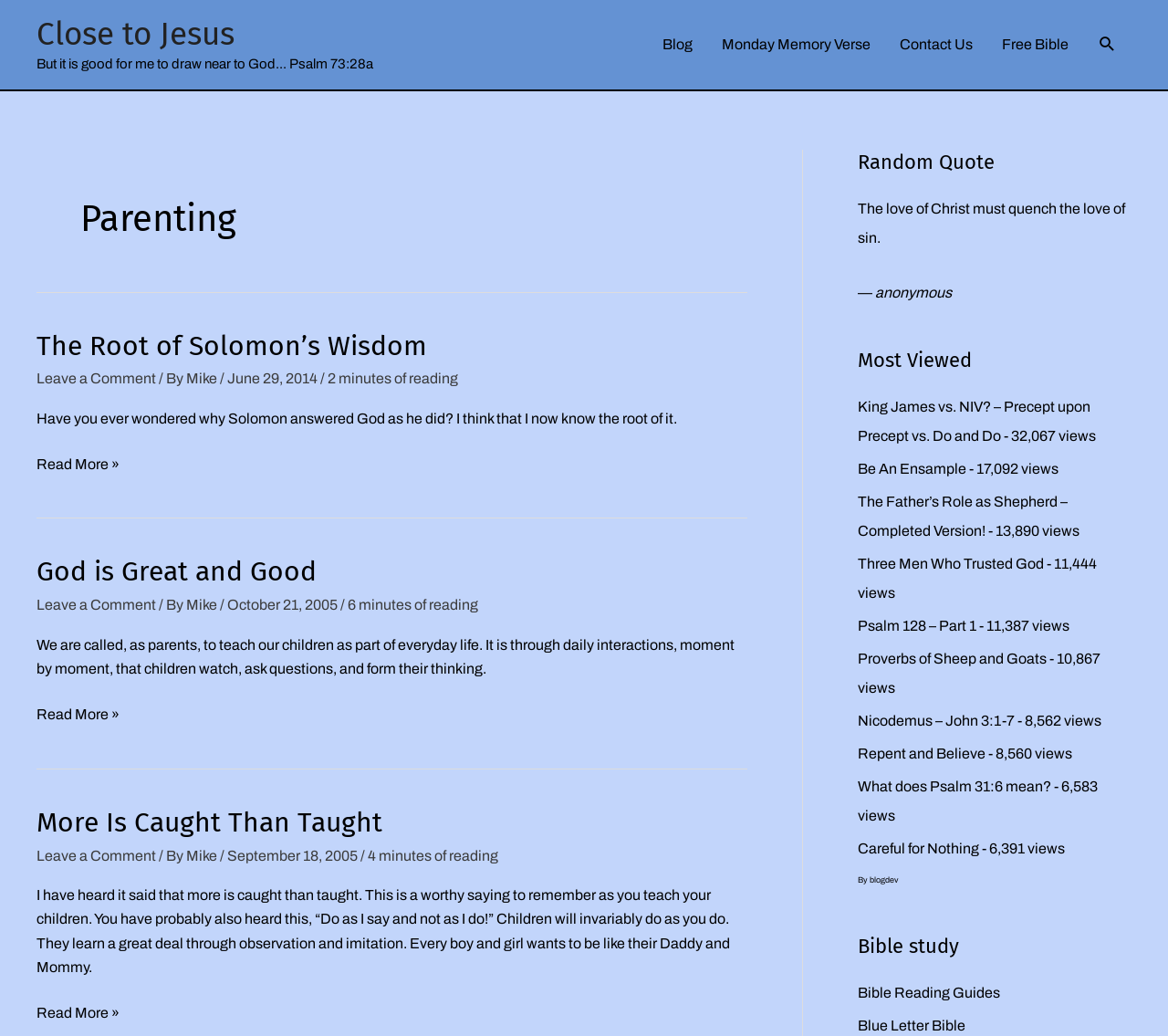Identify the bounding box for the described UI element. Provide the coordinates in (top-left x, top-left y, bottom-right x, bottom-right y) format with values ranging from 0 to 1: Search

[0.94, 0.034, 0.956, 0.052]